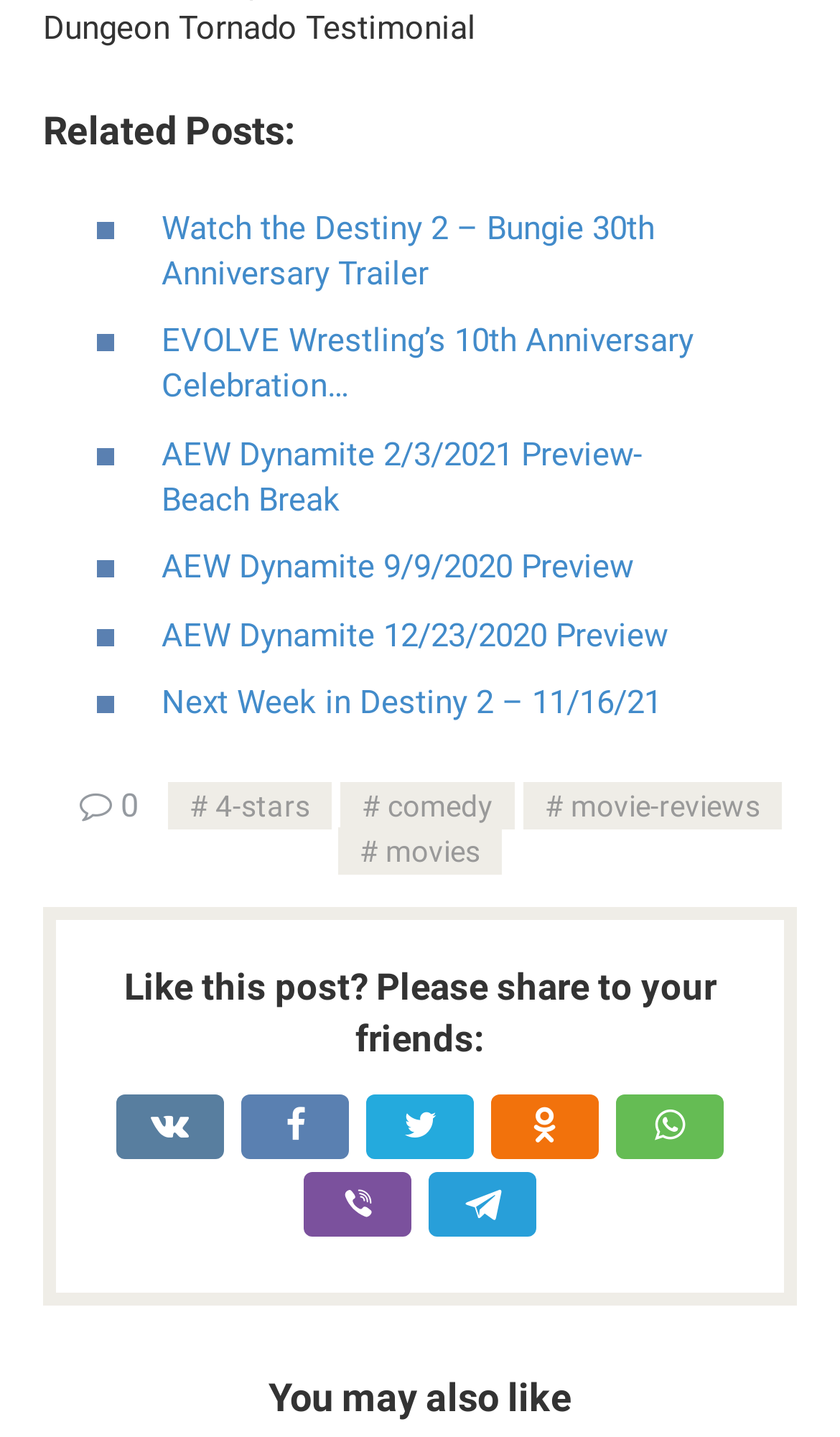What is the category of the post?
Please provide a comprehensive answer based on the information in the image.

The category of the post can be found in the tags section, which includes '# 4-stars', '# comedy', '# movie-reviews', and '# movies'. The category of the post is '# movie-reviews'.